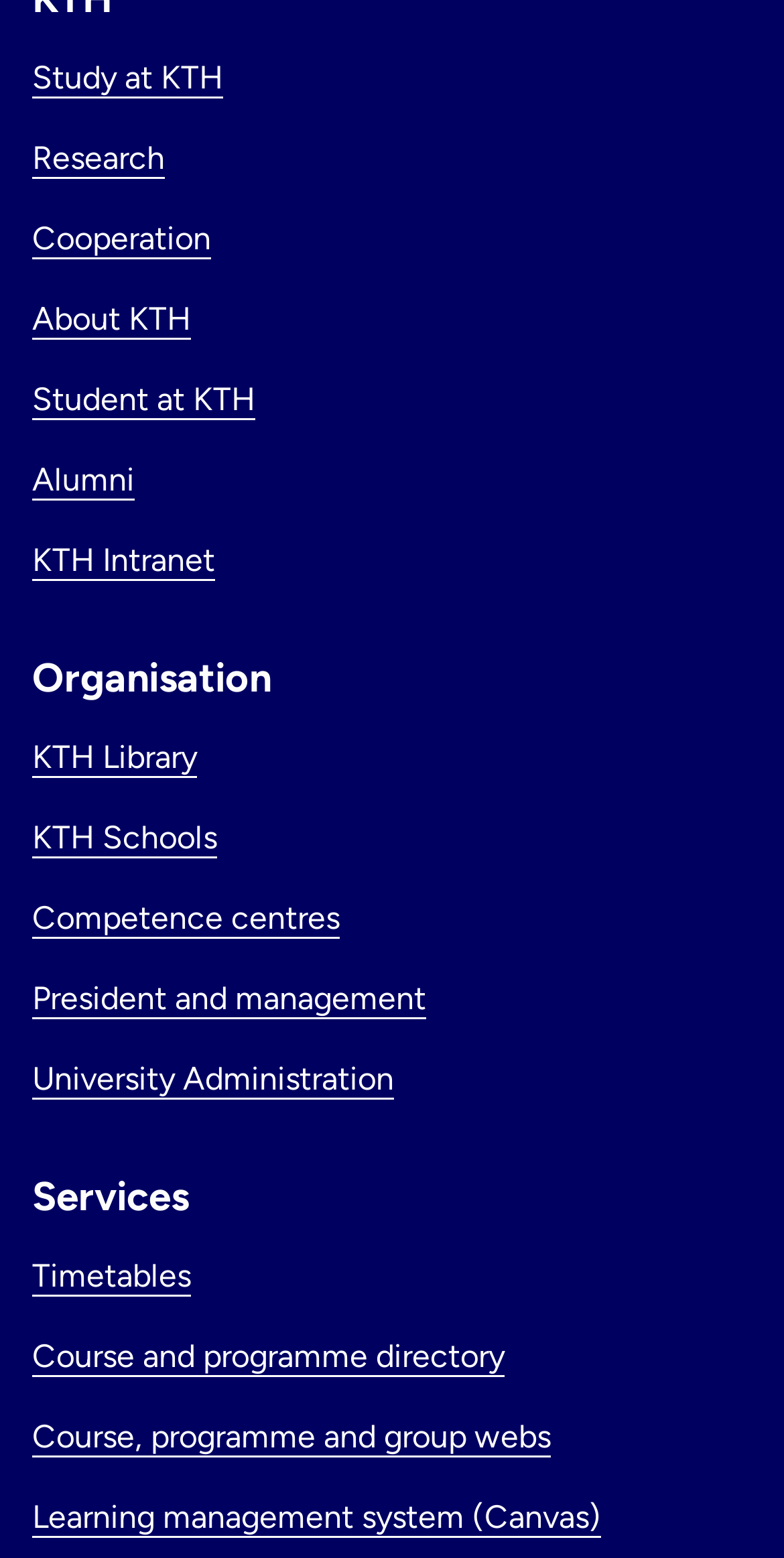Identify the bounding box for the given UI element using the description provided. Coordinates should be in the format (top-left x, top-left y, bottom-right x, bottom-right y) and must be between 0 and 1. Here is the description: About KTH

[0.041, 0.192, 0.244, 0.217]